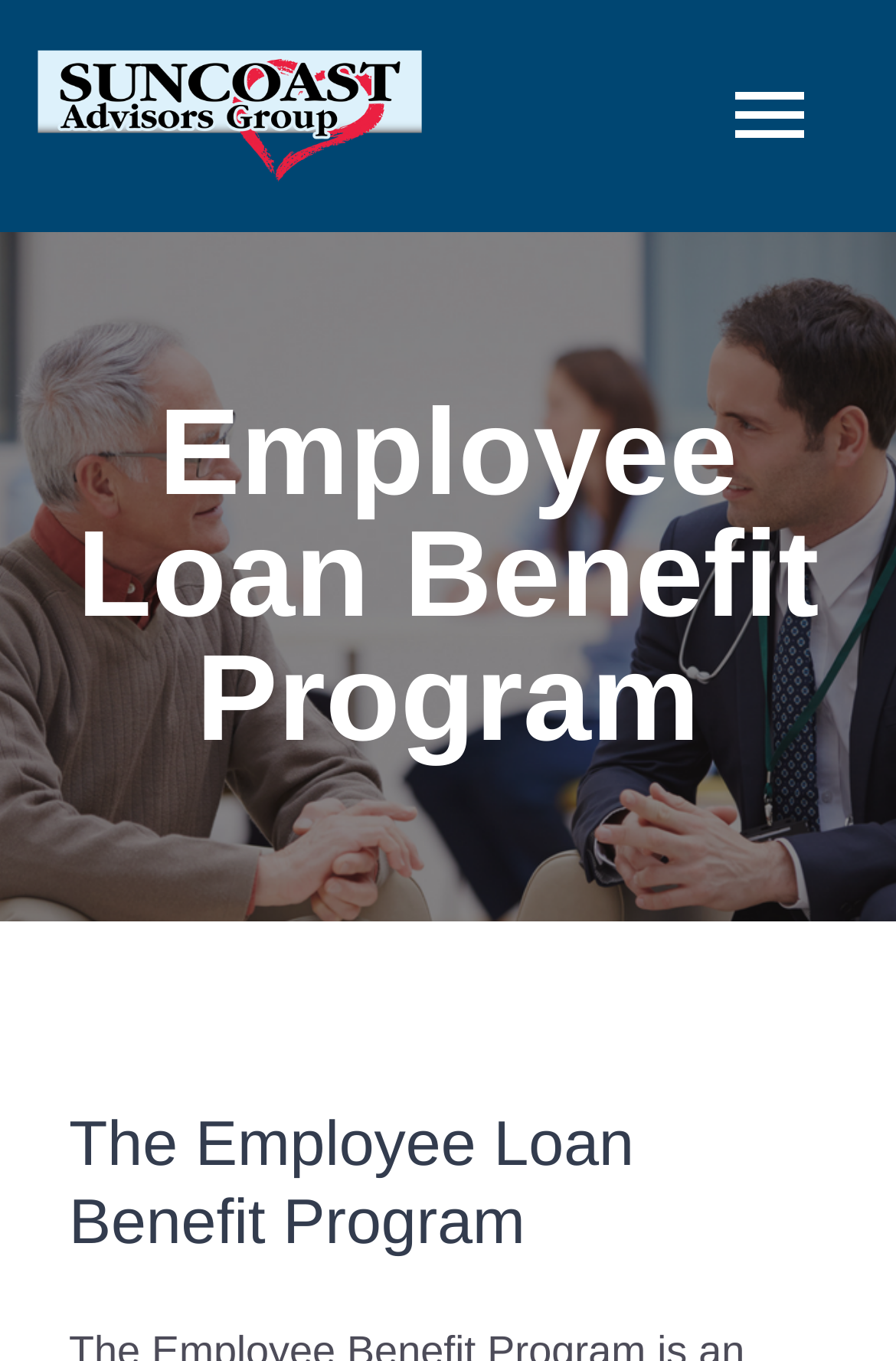Kindly determine the bounding box coordinates of the area that needs to be clicked to fulfill this instruction: "Open the submenu of Individuals & Families".

[0.833, 0.276, 1.0, 0.386]